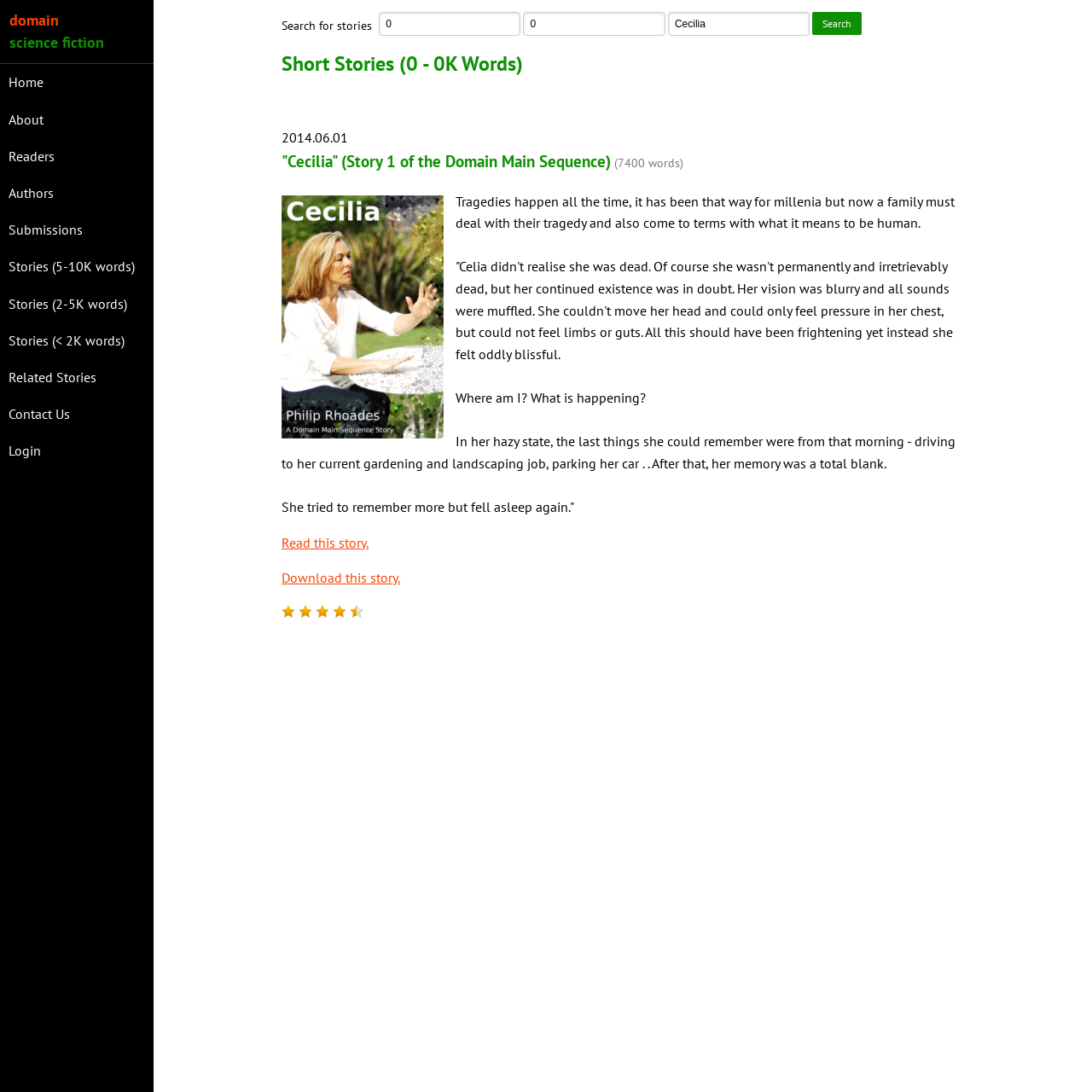Identify the bounding box coordinates of the specific part of the webpage to click to complete this instruction: "Click on the 'About' link".

[0.0, 0.092, 0.141, 0.126]